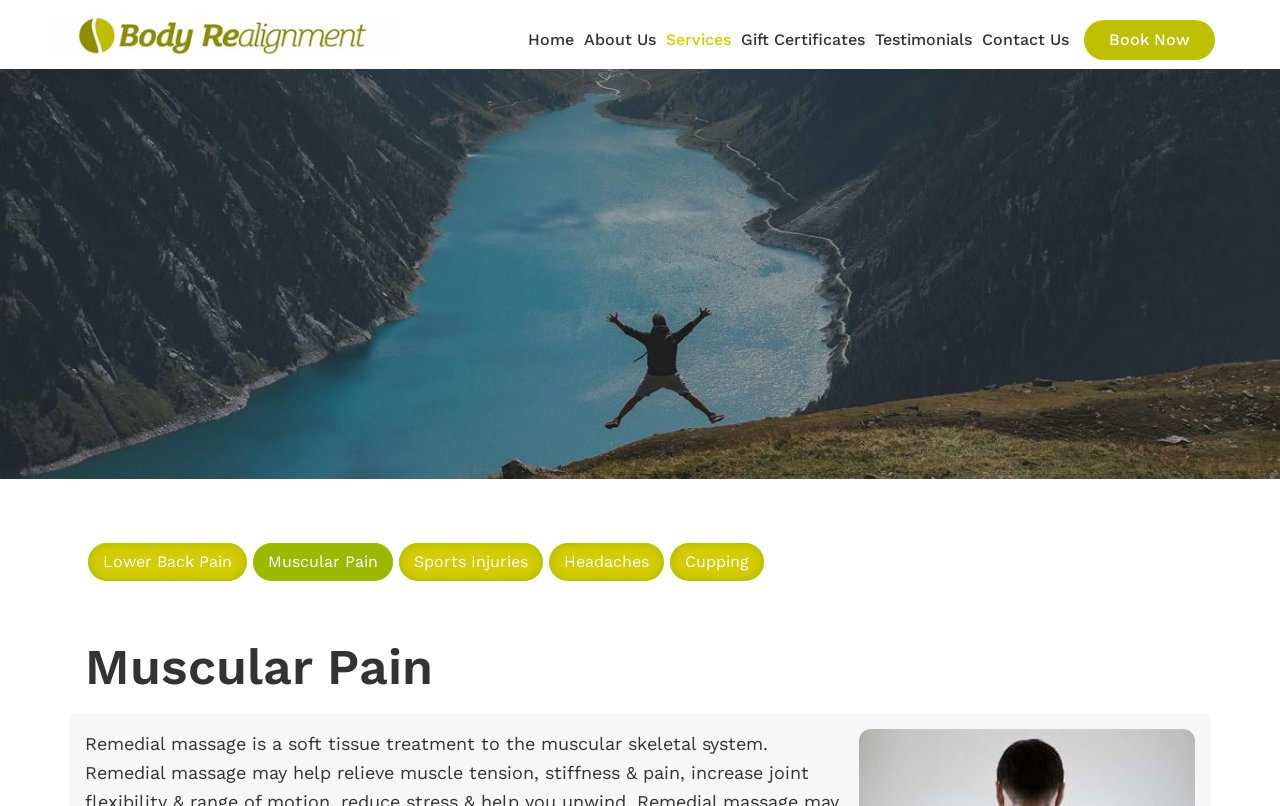Answer the question with a brief word or phrase:
What is the last link in the top navigation bar?

Book Now